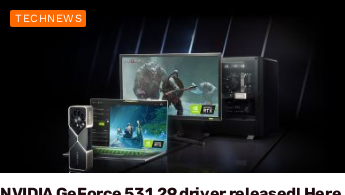Provide an in-depth description of the image.

The image showcases a sleek and modern gaming setup featuring NVIDIA's GeForce 531.29 driver release. Prominently displayed is a powerful gaming desktop alongside a high-resolution monitor and an NVIDIA graphics card. The vibrant visuals illustrate an engaging gaming scene, highlighting advanced graphics capabilities. Above the image, the "TECHNEWS" header indicates its relevance to the latest technology updates. The accompanying text emphasizes the importance of this driver release, likely aimed at enhancing gaming performance and stability for users. This setup exemplifies cutting-edge technology in the gaming world, appealing to tech enthusiasts and gamers alike.